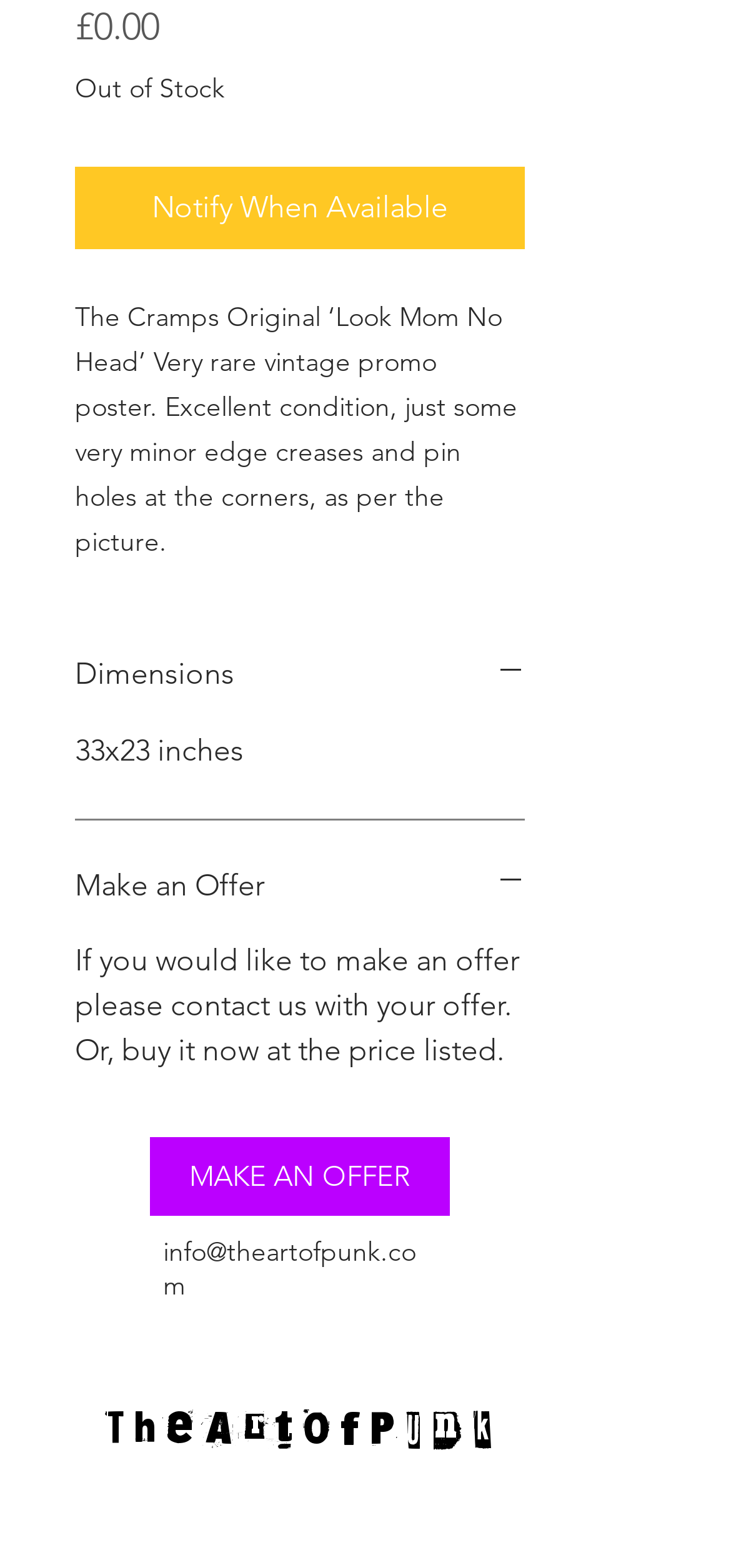What is the current price of the item?
Answer the question with just one word or phrase using the image.

£0.00